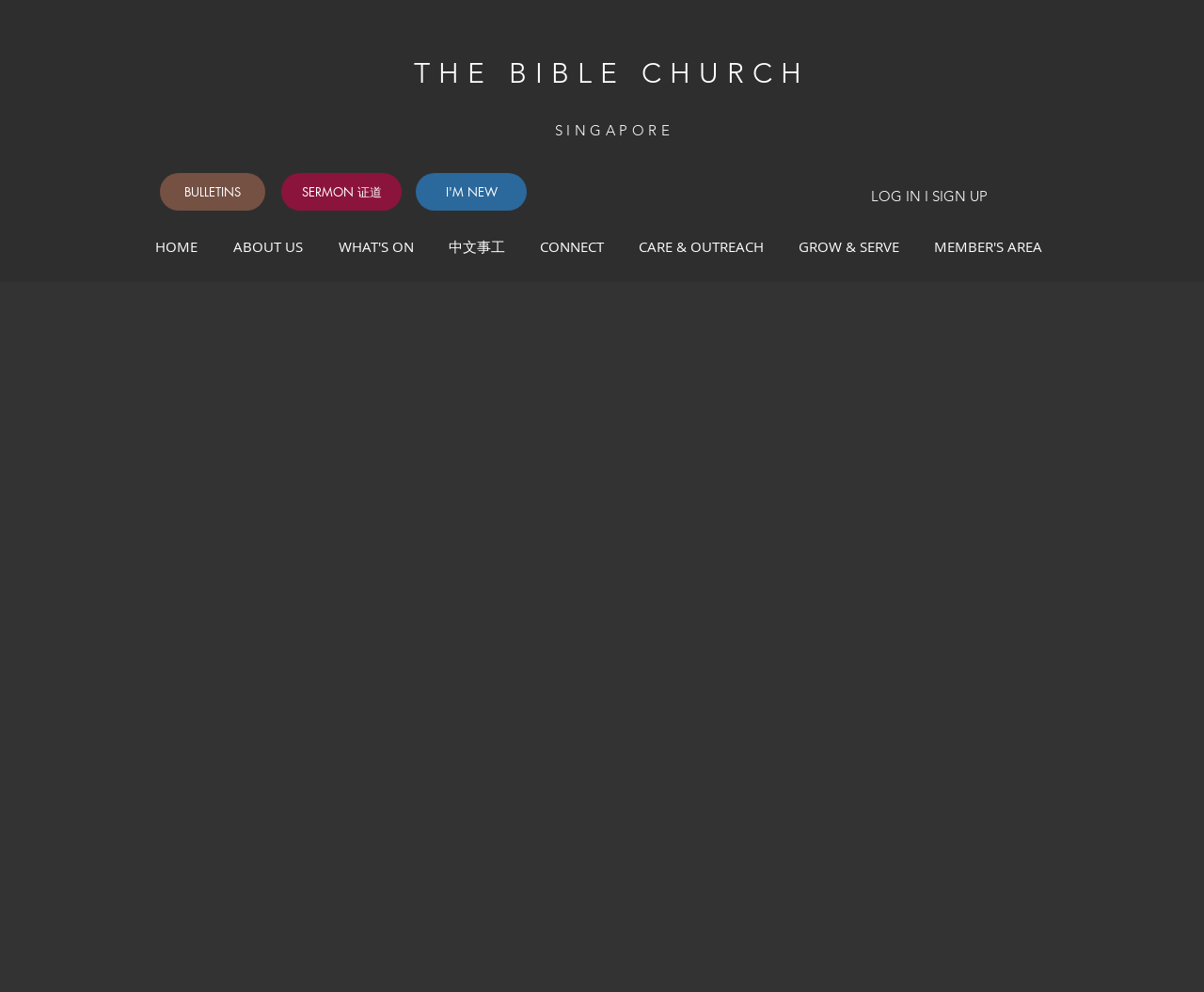Describe all the visual and textual components of the webpage comprehensively.

The webpage appears to be the homepage of "THE BIBLE CHURCH" in Singapore. At the top, there is a heading with the church's name, followed by a link to an unknown destination. Below this, there is another heading with the location "SINGAPORE". 

To the left, there are three links: "BULLETINS", "SERMON 证道", and "I'M NEW". On the right side, there is a button labeled "LOG IN I SIGN UP". 

Below these elements, there is a navigation menu labeled "Site" that contains nine links: "HOME", "ABOUT US", "WHAT'S ON", "中文事工", "CONNECT", "CARE & OUTREACH", "GROW & SERVE", and "MEMBER'S AREA". 

The main content of the page appears to be a biblical passage from Jeremiah 17:5-10, which is displayed prominently in the center of the page. The passage is titled "9 March • Thursday of the Second Week in Lent" and begins with "Thus says the LORD: 'Cursed is the man who trusts in man and makes flesh his strength, whose heart turns...".